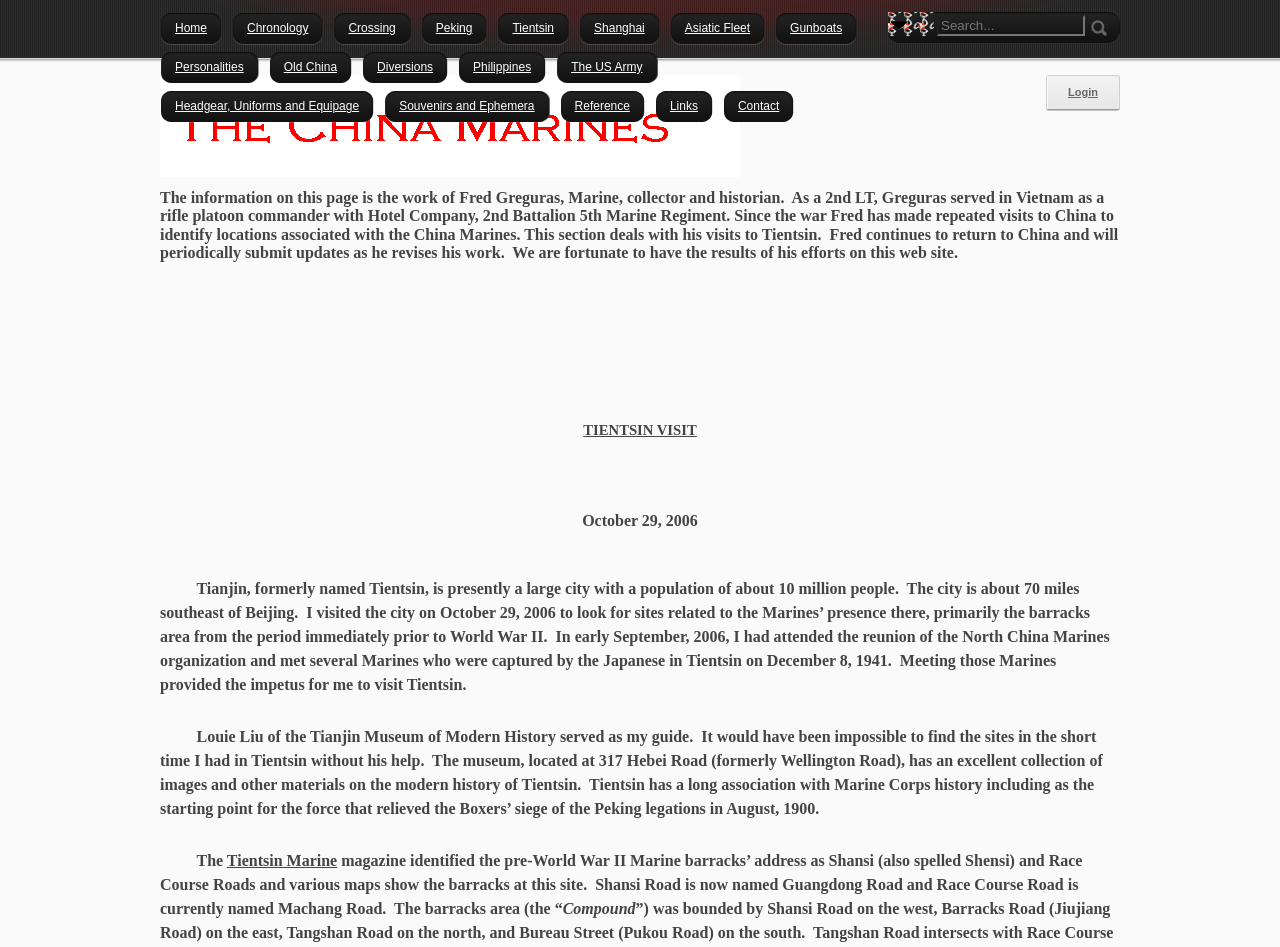What is the date of Fred Greguras' visit to Tientsin?
Could you answer the question in a detailed manner, providing as much information as possible?

The answer can be found in the StaticText element with the text 'TIENTSIN VISIT October 29, 2006' which provides the date of the visit.